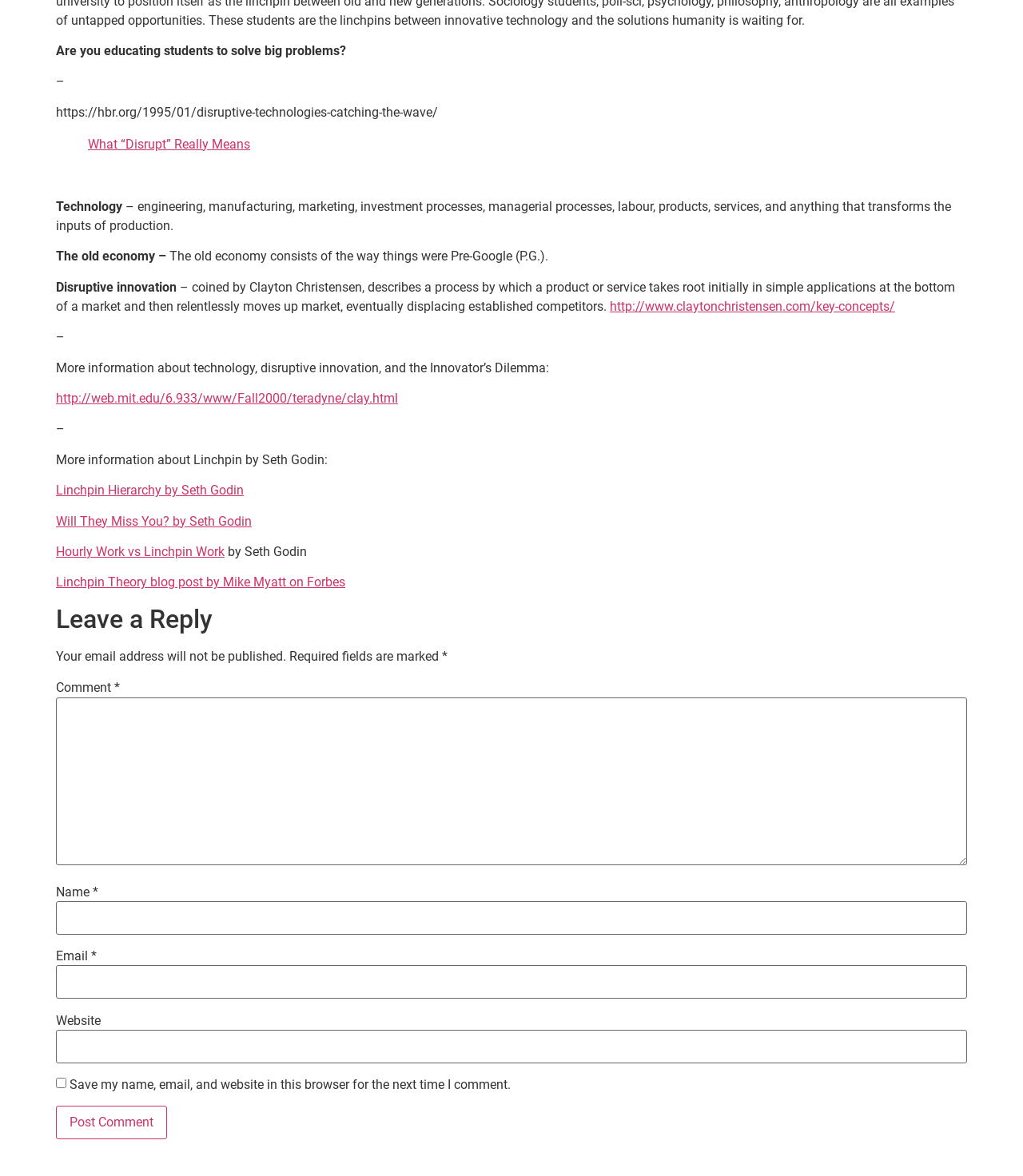What is the term coined by Clayton Christensen?
Can you provide a detailed and comprehensive answer to the question?

The term 'disruptive innovation' is coined by Clayton Christensen, which describes a process by which a product or service takes root initially in simple applications at the bottom of a market and then relentlessly moves up market, eventually displacing established competitors.